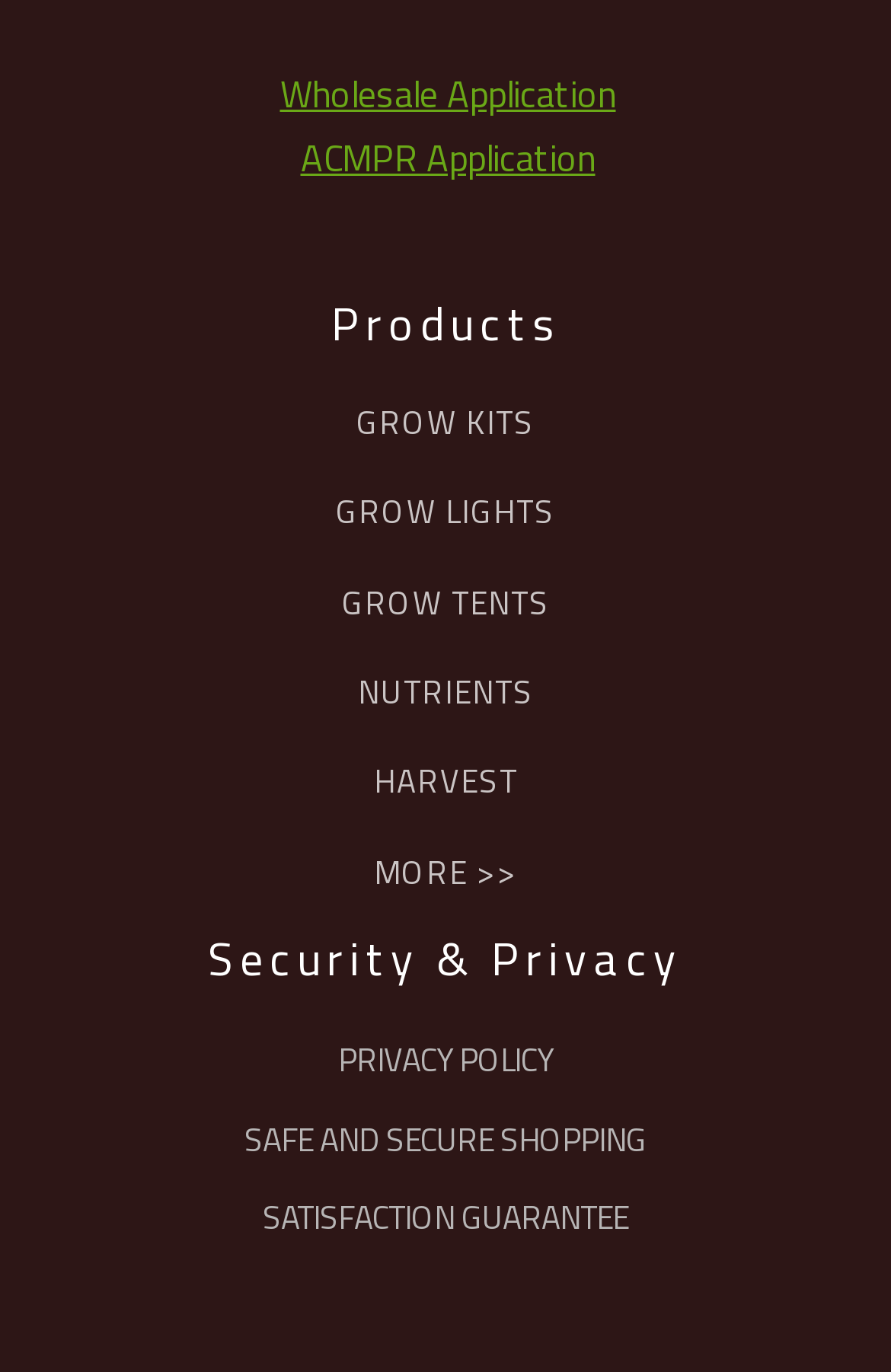Find the bounding box coordinates of the element to click in order to complete the given instruction: "Read PRIVACY POLICY."

[0.379, 0.754, 0.621, 0.789]